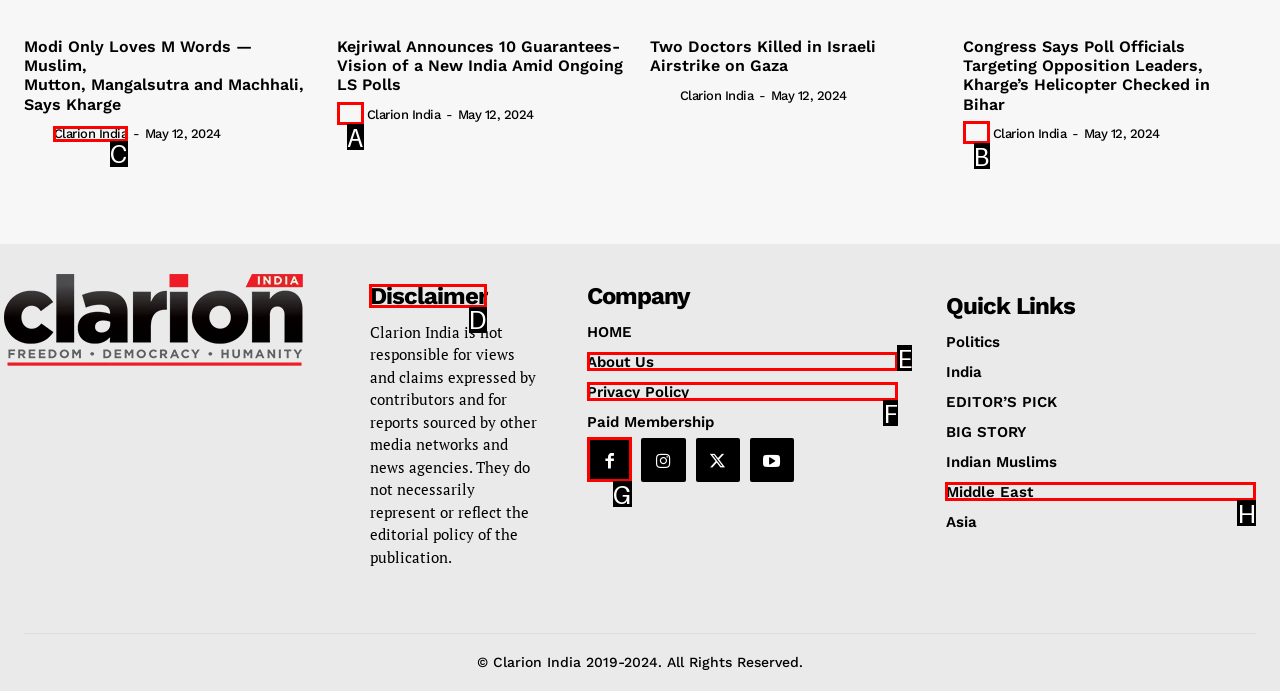What option should I click on to execute the task: Read the disclaimer? Give the letter from the available choices.

D